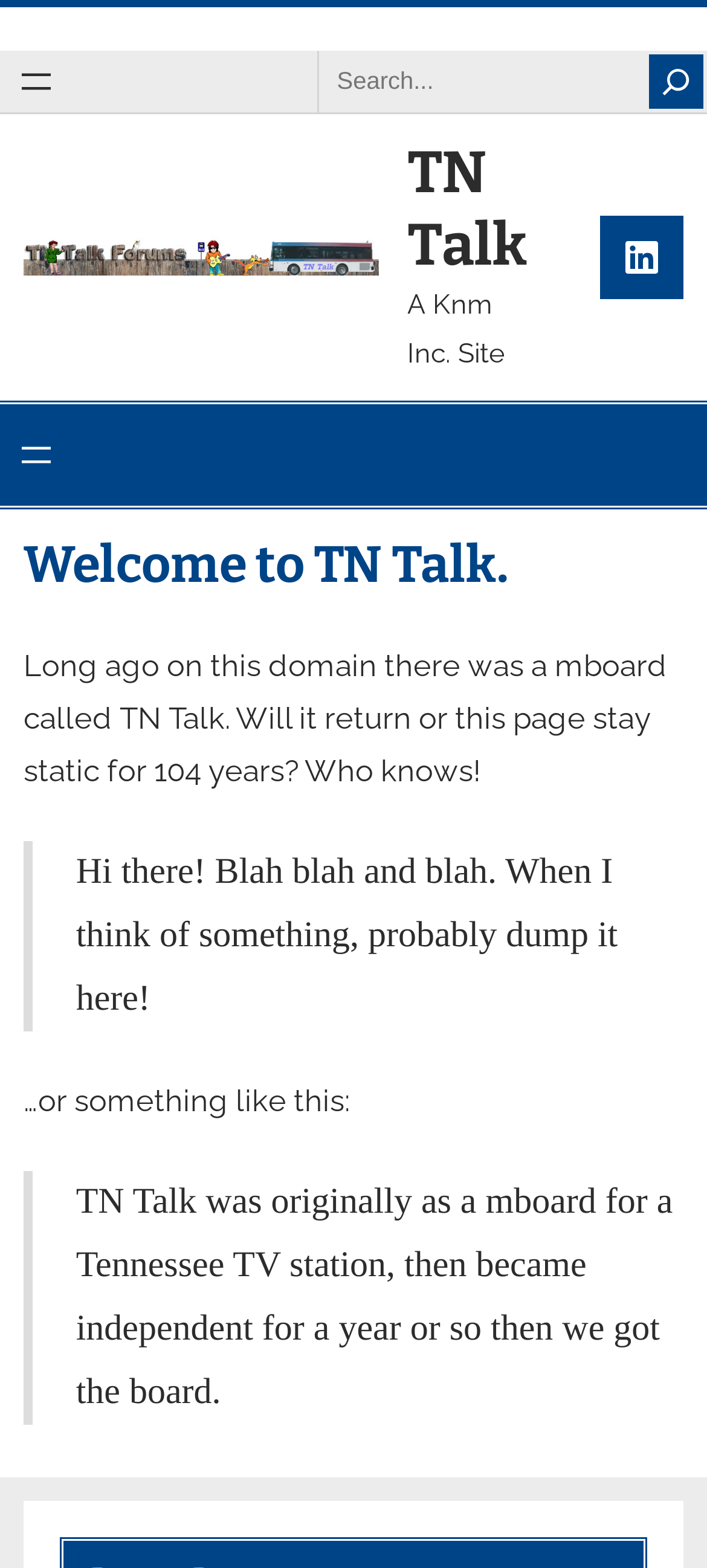What is the content of the first blockquote?
Provide a one-word or short-phrase answer based on the image.

Hi there! Blah blah and blah.